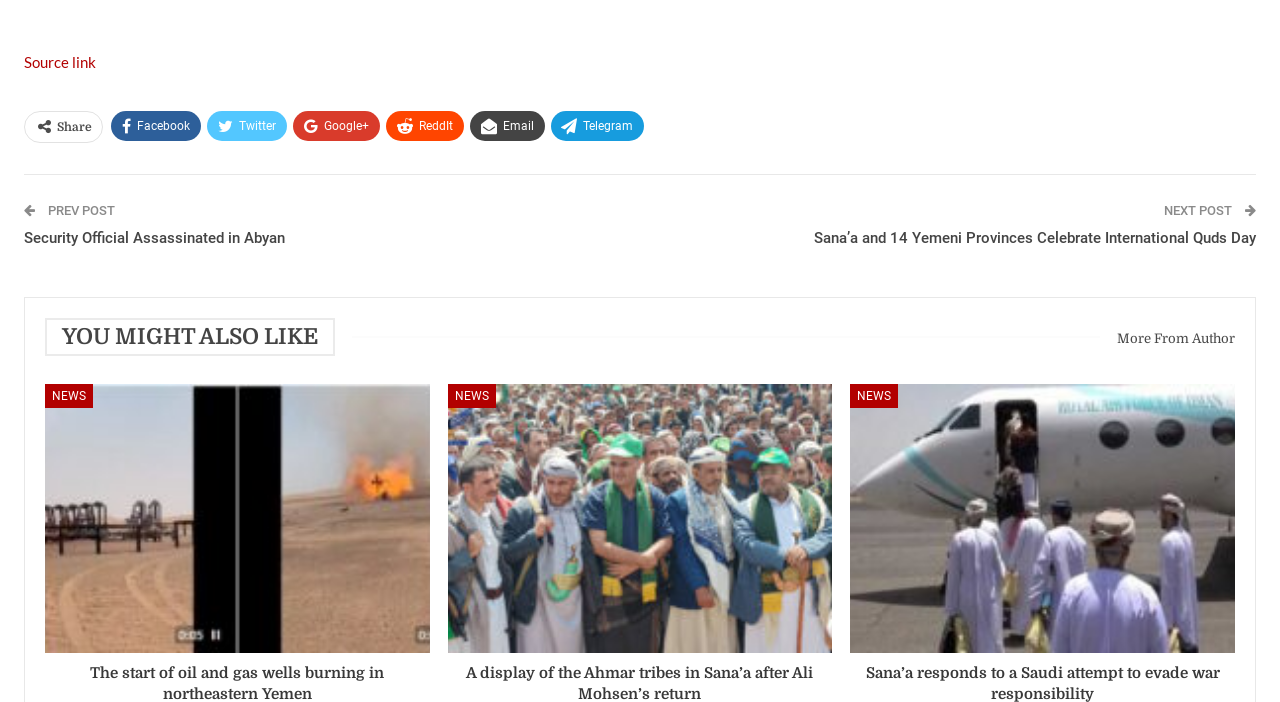How many navigation links are available at the top?
Using the information from the image, provide a comprehensive answer to the question.

I looked at the top of the webpage and found only one navigation link, which is 'Source link'.